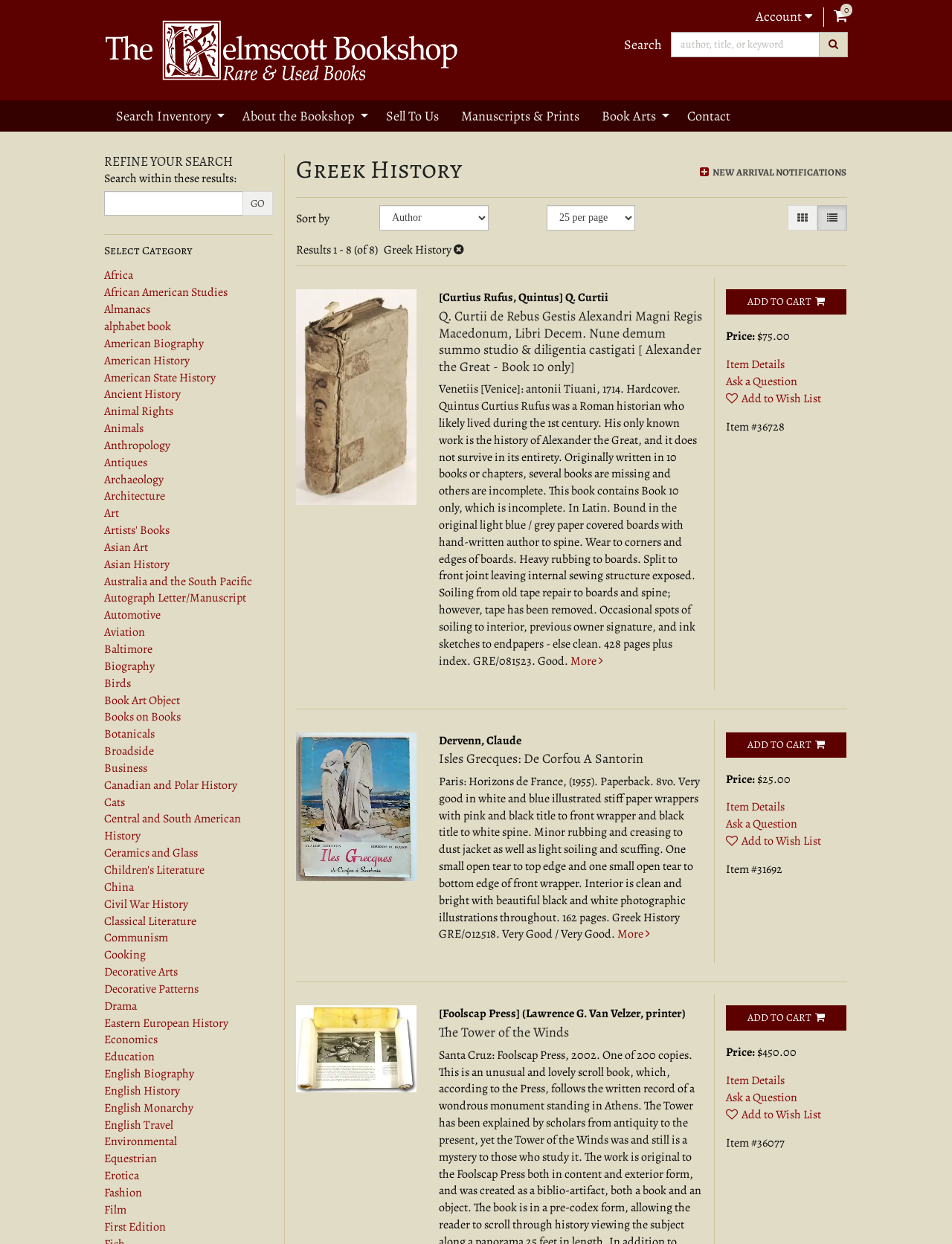What is the text above the search textbox?
Your answer should be a single word or phrase derived from the screenshot.

Search